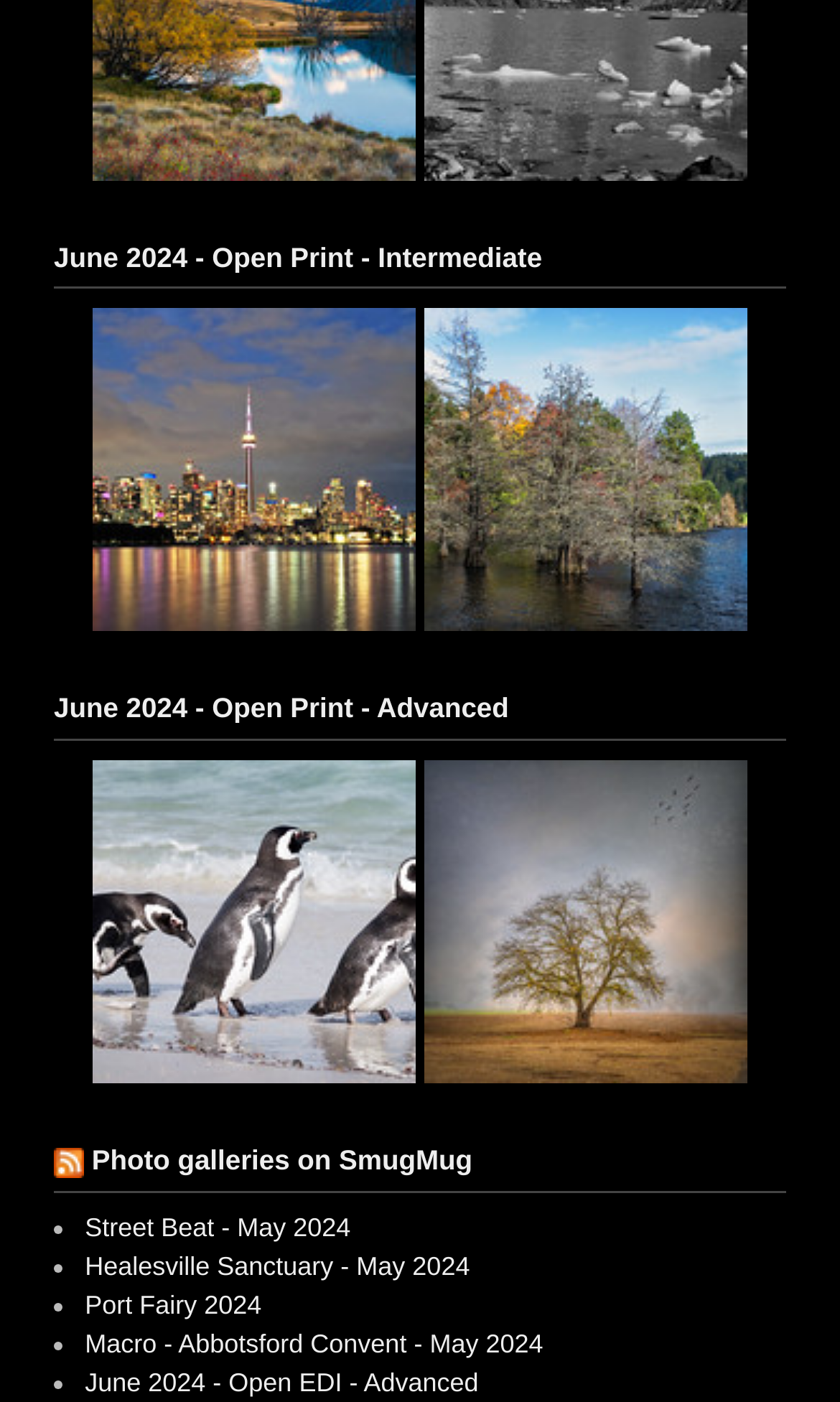What is the theme of the June 2024 Open Print?
Using the image, elaborate on the answer with as much detail as possible.

The webpage has two headings 'June 2024 - Open Print - Intermediate' and 'June 2024 - Open Print - Advanced', indicating that the theme of the June 2024 Open Print is divided into two categories, Intermediate and Advanced.